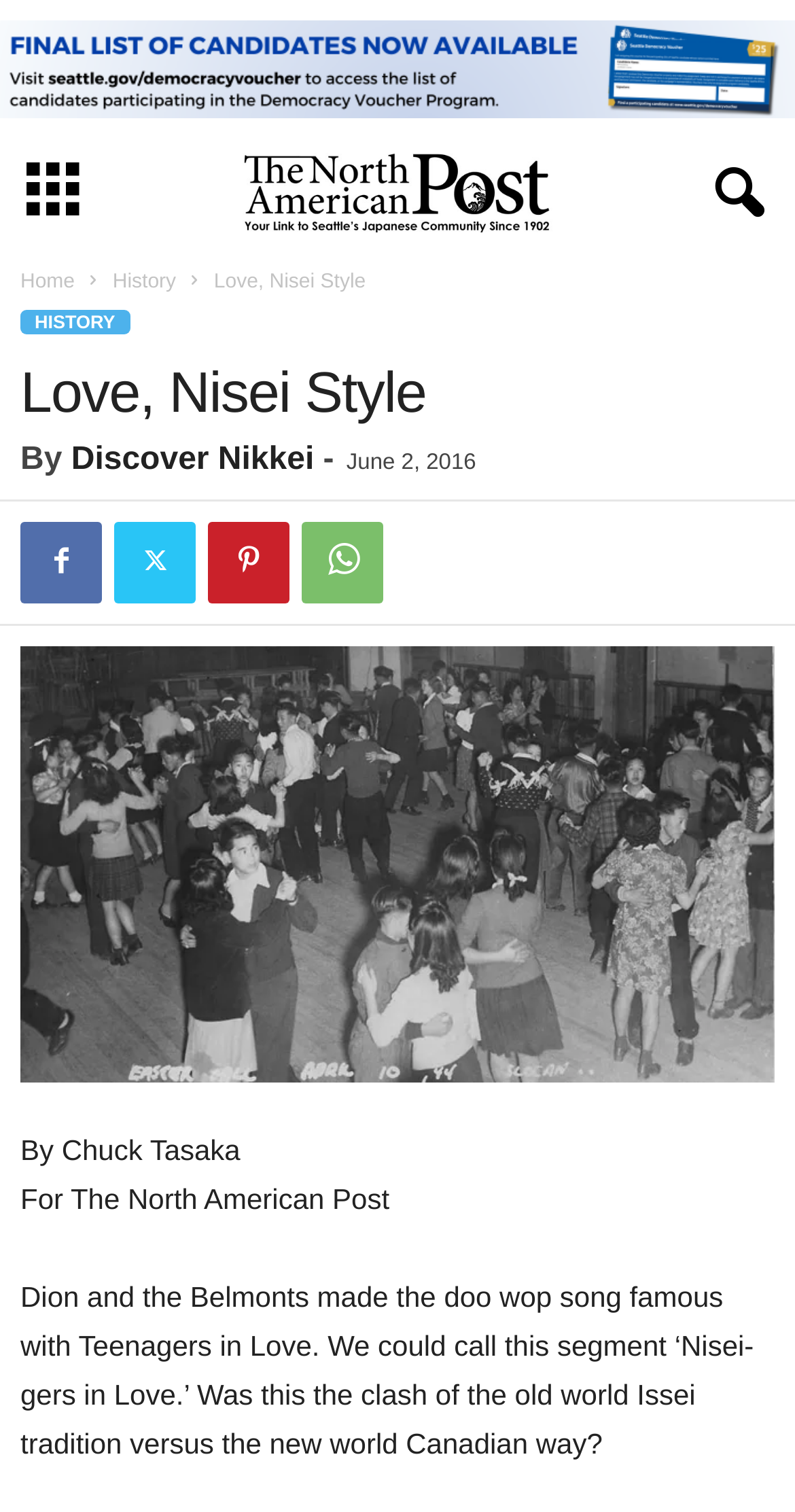Specify the bounding box coordinates of the area that needs to be clicked to achieve the following instruction: "Click the 'Home' link".

[0.026, 0.18, 0.094, 0.194]